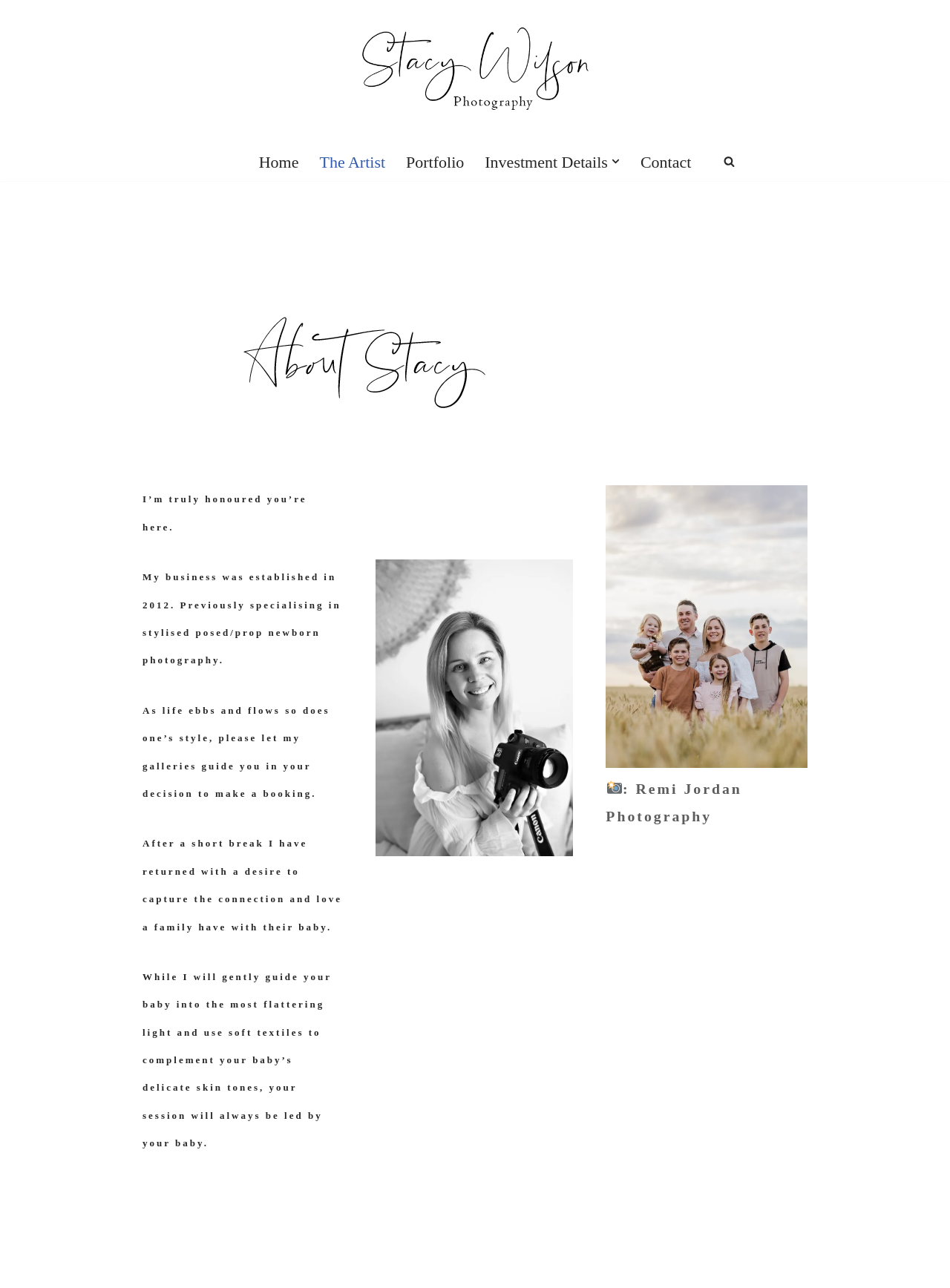Carefully observe the image and respond to the question with a detailed answer:
How many images are on the webpage?

There are three images on the webpage, which can be found in the figures at coordinates [0.15, 0.198, 0.85, 0.352], [0.395, 0.435, 0.603, 0.665], and [0.638, 0.377, 0.85, 0.645].